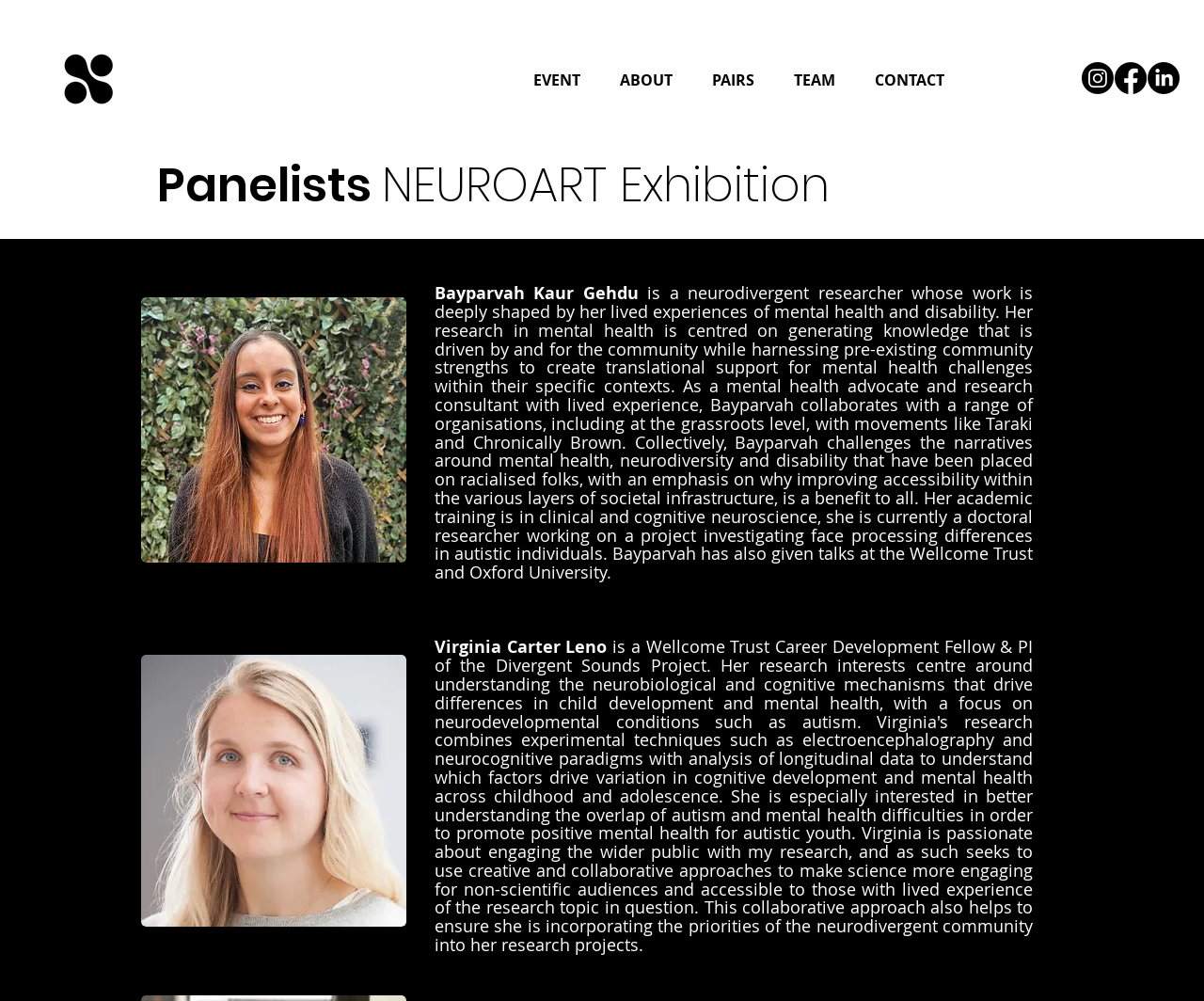What is the name of the person in the image?
Carefully examine the image and provide a detailed answer to the question.

I looked at the image description and found the static text 'Virginia Carter Leno' next to the image, so the name of the person in the image is Virginia Carter Leno.